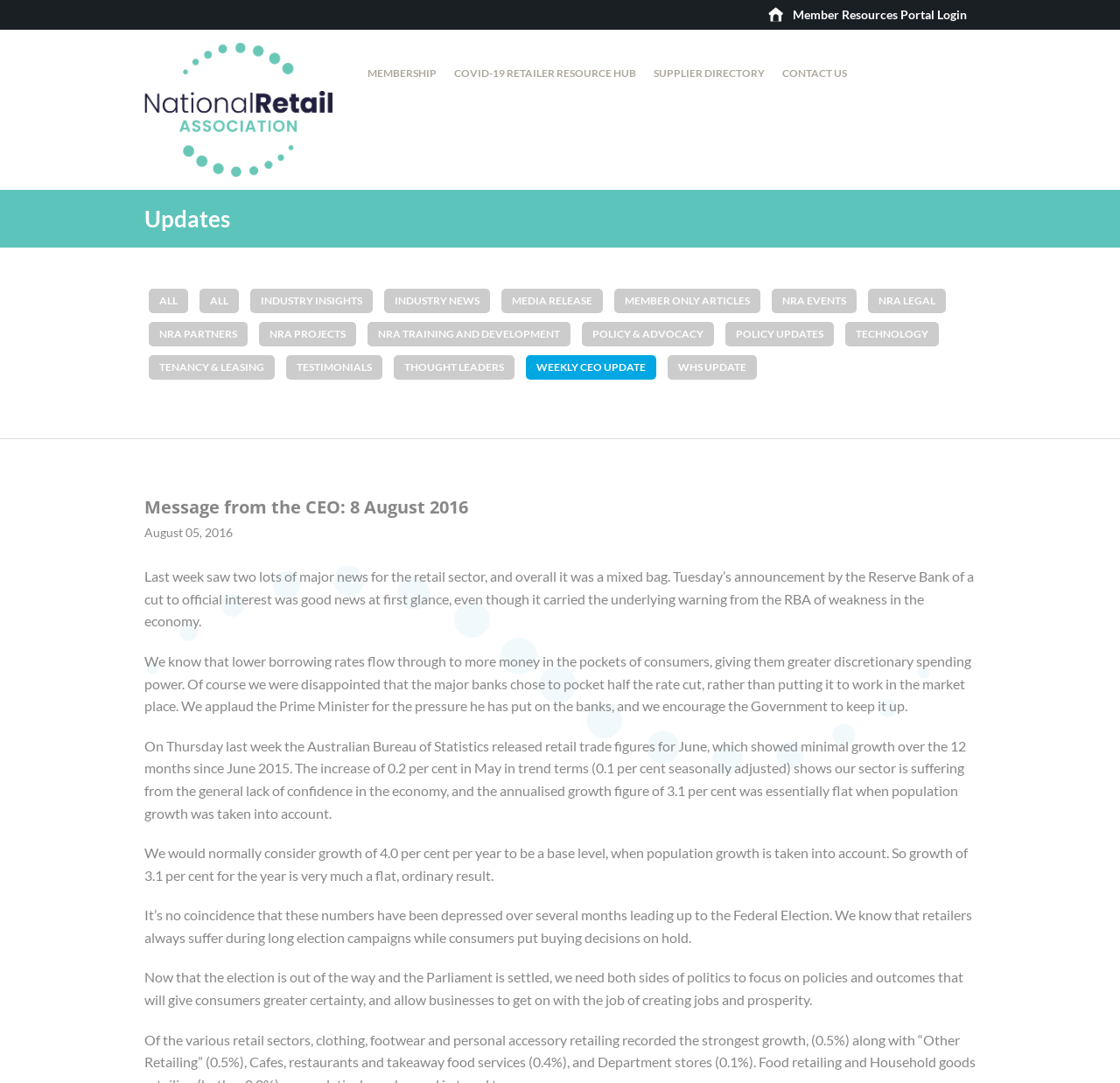Locate and provide the bounding box coordinates for the HTML element that matches this description: "COVID-19 Retailer Resource Hub".

[0.398, 0.027, 0.576, 0.108]